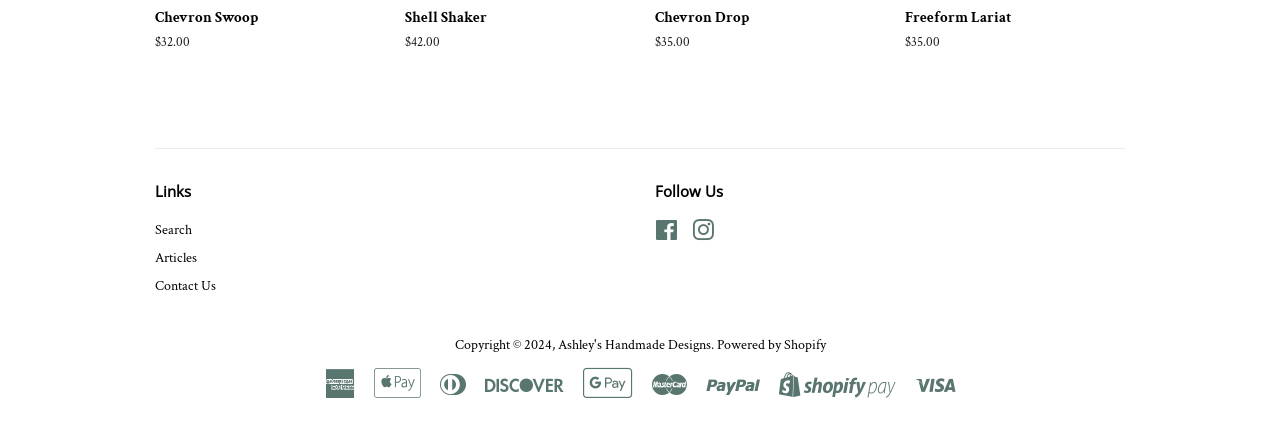From the screenshot, find the bounding box of the UI element matching this description: "Contact Us". Supply the bounding box coordinates in the form [left, top, right, bottom], each a float between 0 and 1.

[0.121, 0.639, 0.169, 0.683]